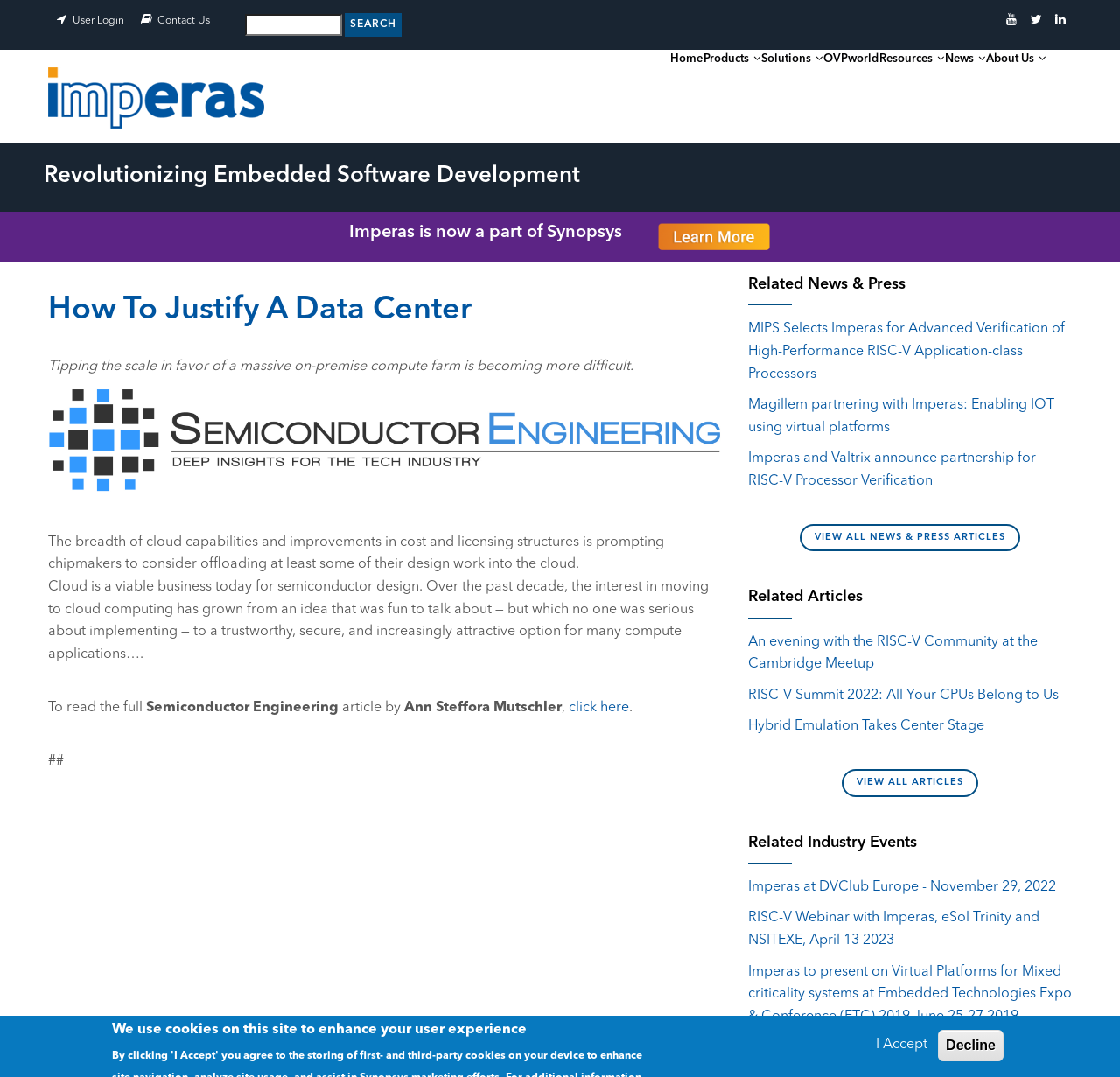Please provide a comprehensive answer to the question based on the screenshot: What is the type of processors mentioned in the webpage?

The type of processors mentioned in the webpage is 'RISC-V' which is mentioned in the links 'MIPS Selects Imperas for Advanced Verification of High-Performance RISC-V Application-class Processors' and 'RISC-V Summit 2022: All Your CPUs Belong to Us'.